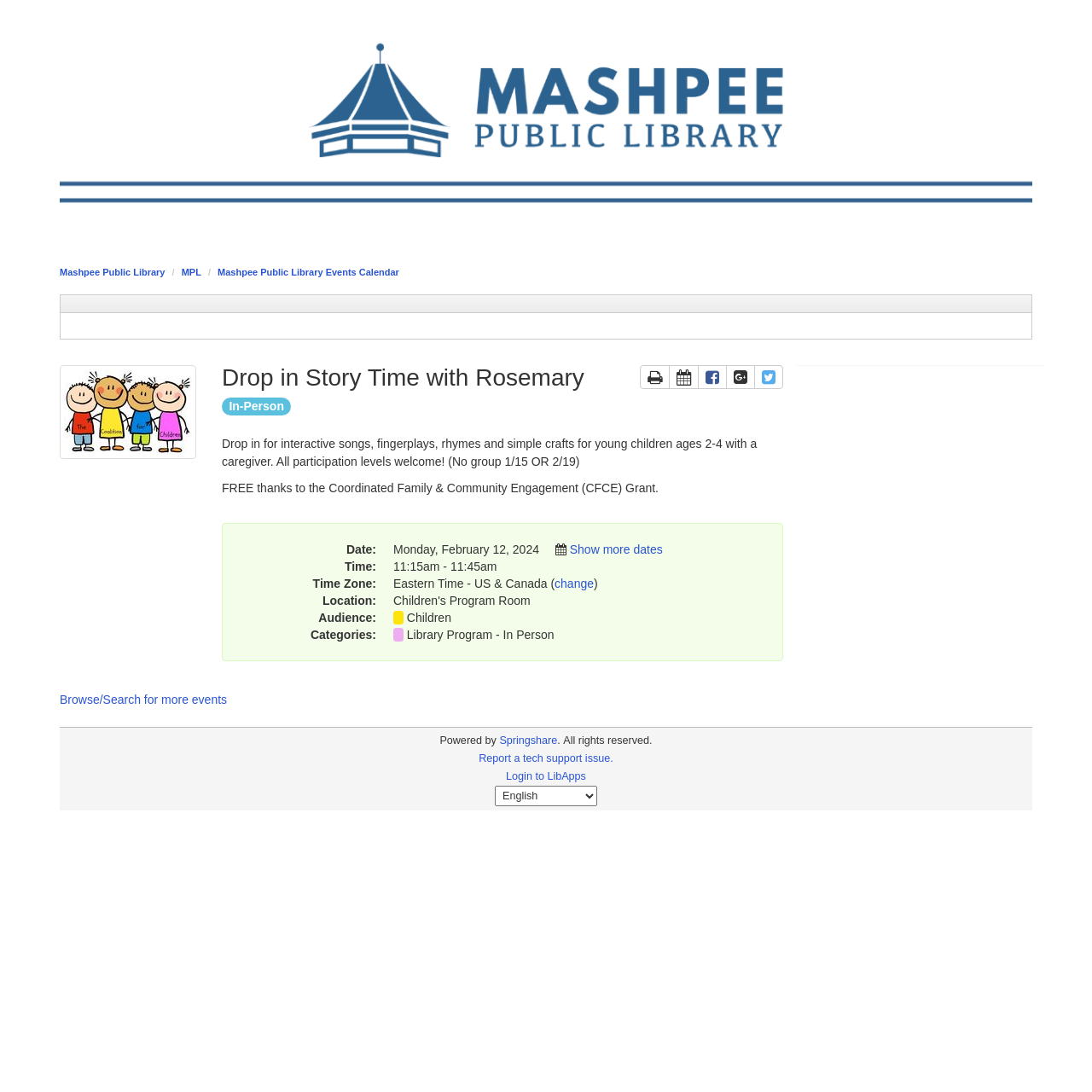Pinpoint the bounding box coordinates of the area that must be clicked to complete this instruction: "Print the page".

[0.586, 0.334, 0.613, 0.356]